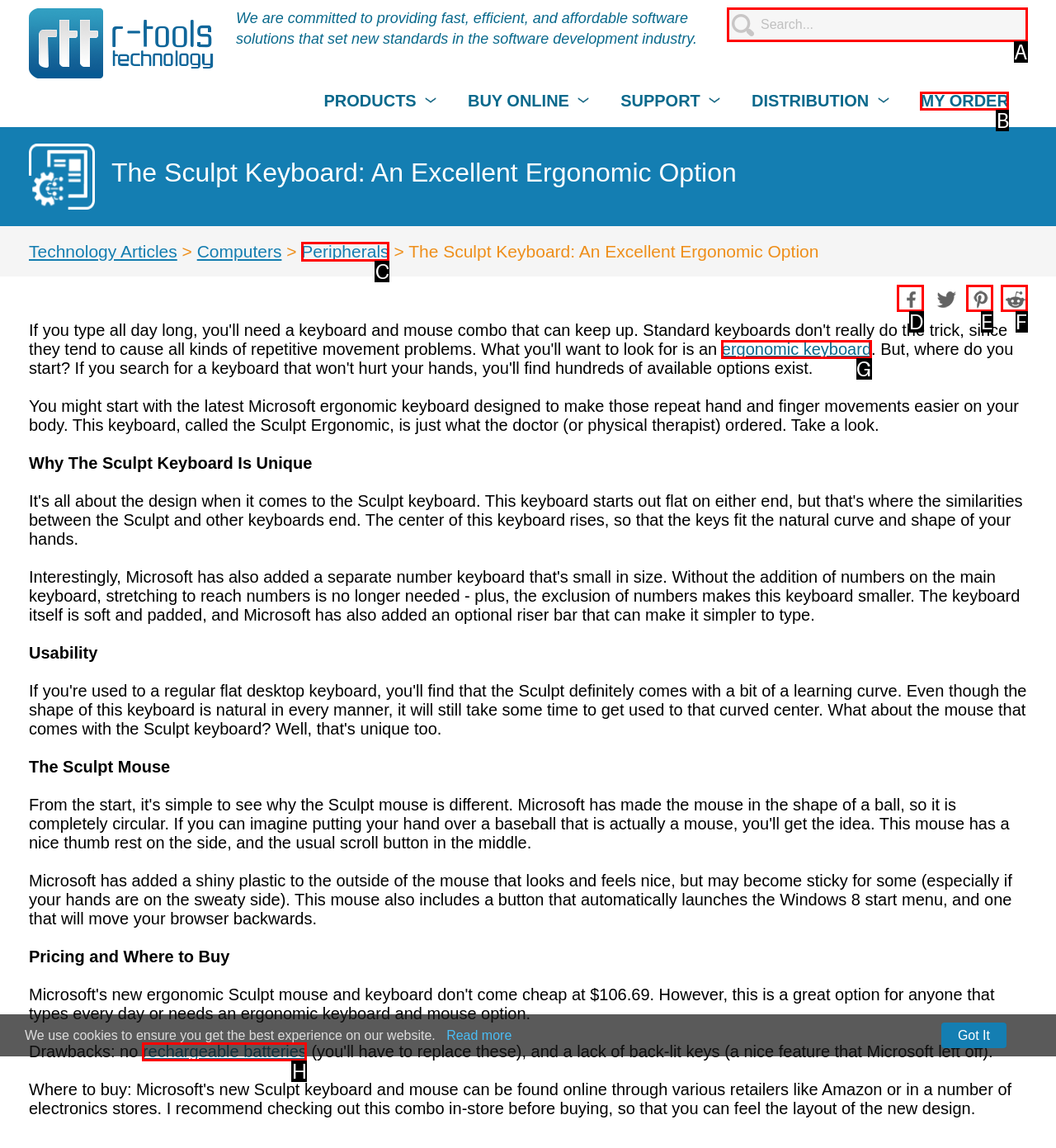Point out the HTML element I should click to achieve the following task: Search for something Provide the letter of the selected option from the choices.

A